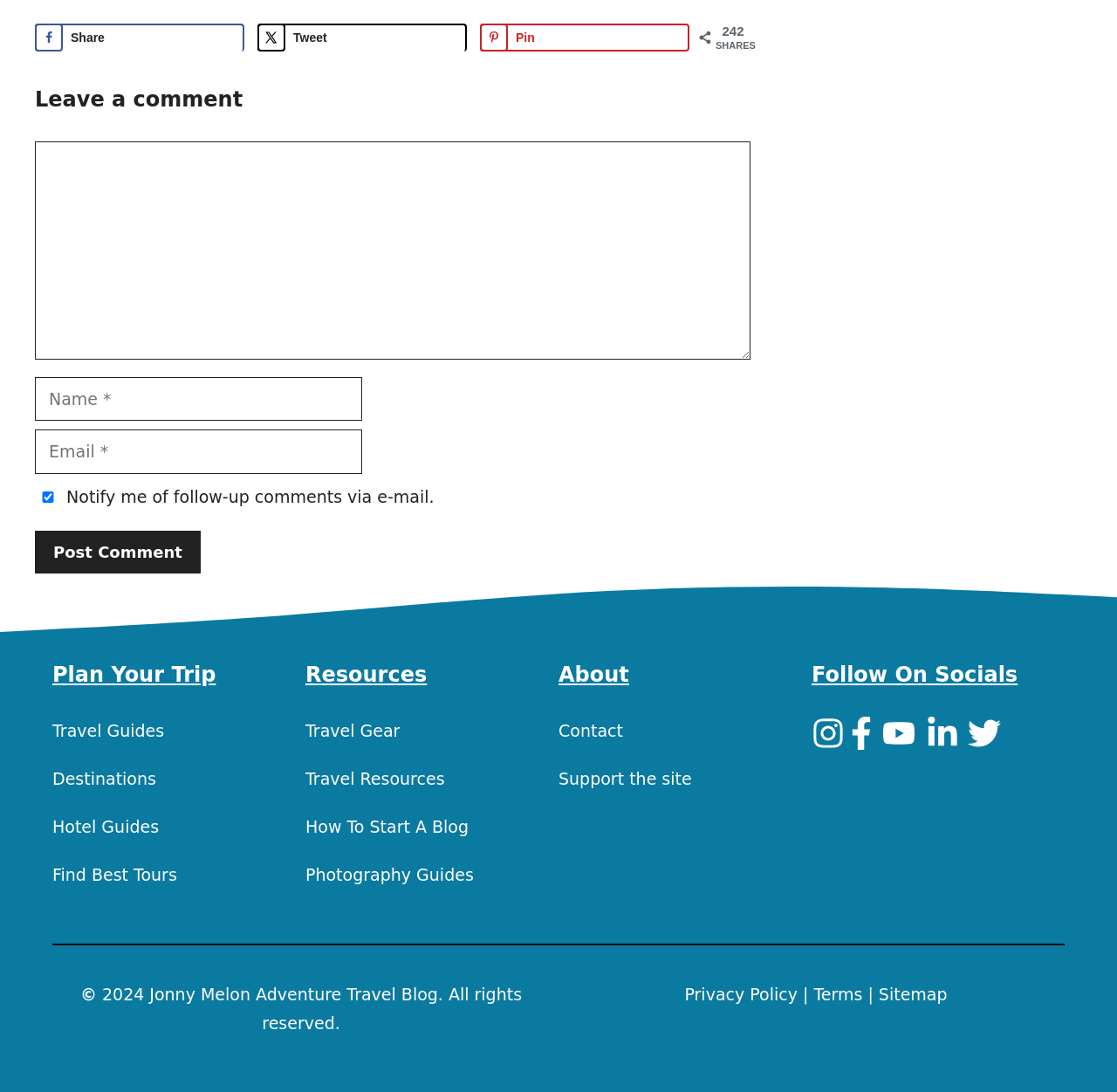Consider the image and give a detailed and elaborate answer to the question: 
What is the purpose of the button 'Save to Pinterest'?

The button 'Save to Pinterest' is located at the top of the webpage, and its purpose is to allow users to save content to their Pinterest account, as indicated by the image and text on the button.